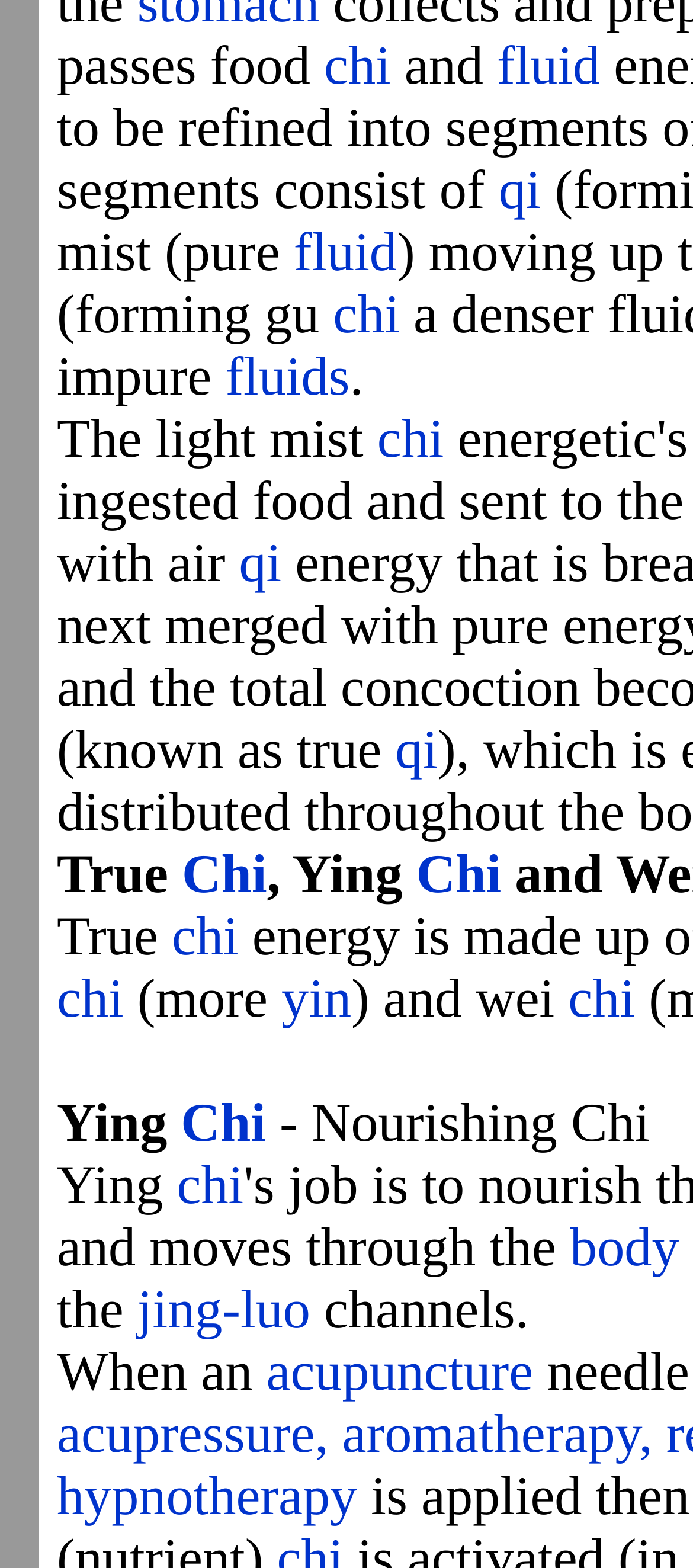Please identify the bounding box coordinates of the clickable area that will fulfill the following instruction: "explore the concept of yin". The coordinates should be in the format of four float numbers between 0 and 1, i.e., [left, top, right, bottom].

[0.406, 0.618, 0.507, 0.657]